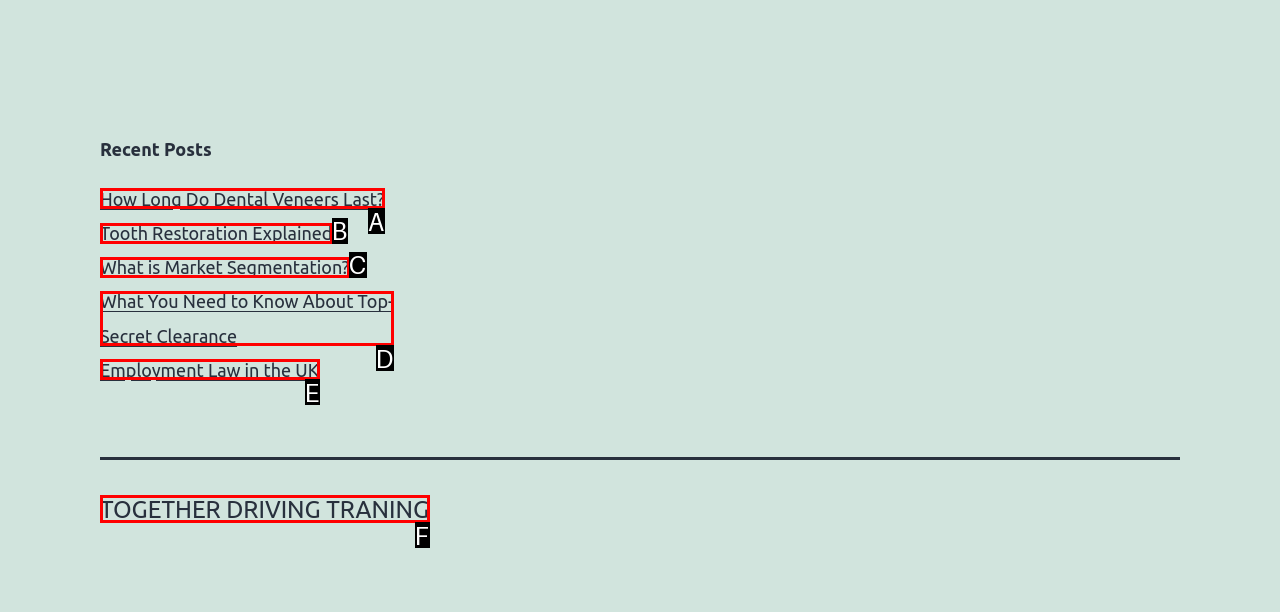From the given options, find the HTML element that fits the description: What is Market Segmentation?. Reply with the letter of the chosen element.

C